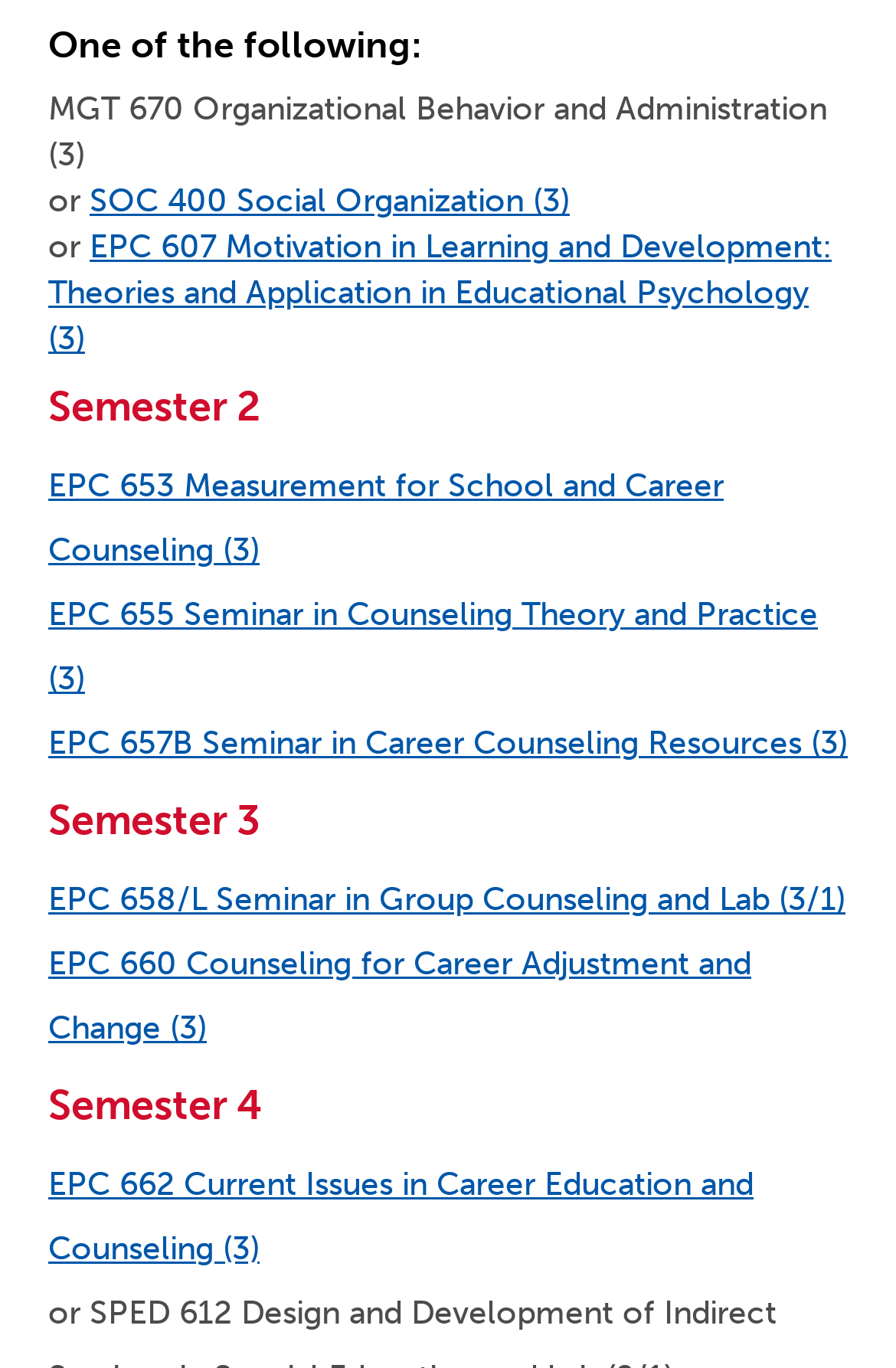Pinpoint the bounding box coordinates of the clickable element needed to complete the instruction: "explore EPC 607 Motivation in Learning and Development course". The coordinates should be provided as four float numbers between 0 and 1: [left, top, right, bottom].

[0.054, 0.167, 0.928, 0.262]